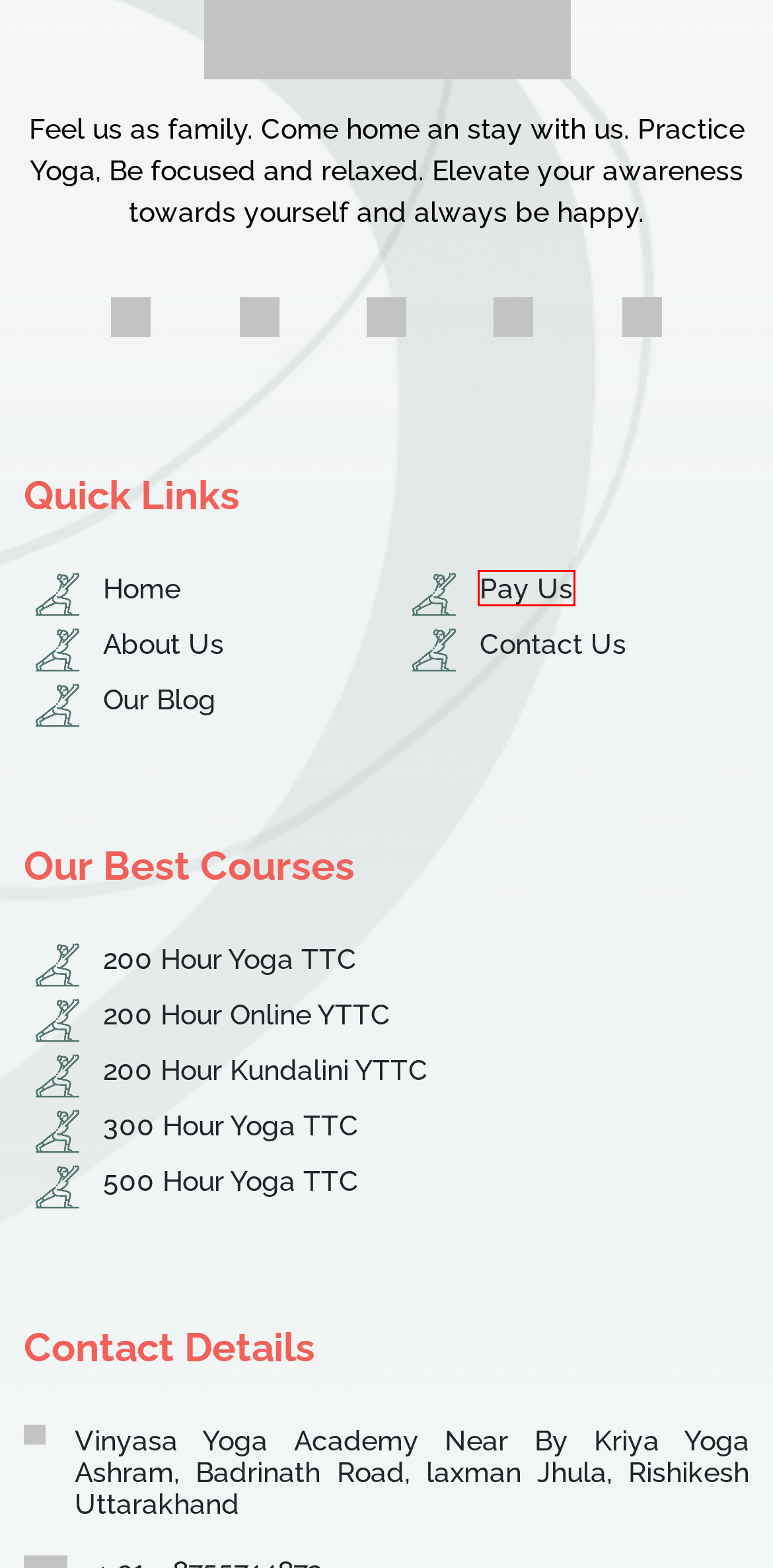Observe the provided screenshot of a webpage that has a red rectangle bounding box. Determine the webpage description that best matches the new webpage after clicking the element inside the red bounding box. Here are the candidates:
A. Mode Of Payments | Vinyasa Yoga Academy
B. The Best 500-Hour Yoga Teacher Training In Rishikesh,India
C. 3oo Hour Yoga Teacher Training In Rishikesh,India
D. 200 Hour Online Yoga Teacher Training & RYT-200 Certification
E. The Best 200 hours Yoga Teacher Training In Rishikesh, India
F. About Us | Yoga Teacher Training At Vinyasa Yoga Academy
G. Yoga School in Rishikesh, India | Yoga Teacher Training in Rishikesh
H. 200-Hour Kundalini Yoga Teacher Training | Vinyasa Yoga Academy

A